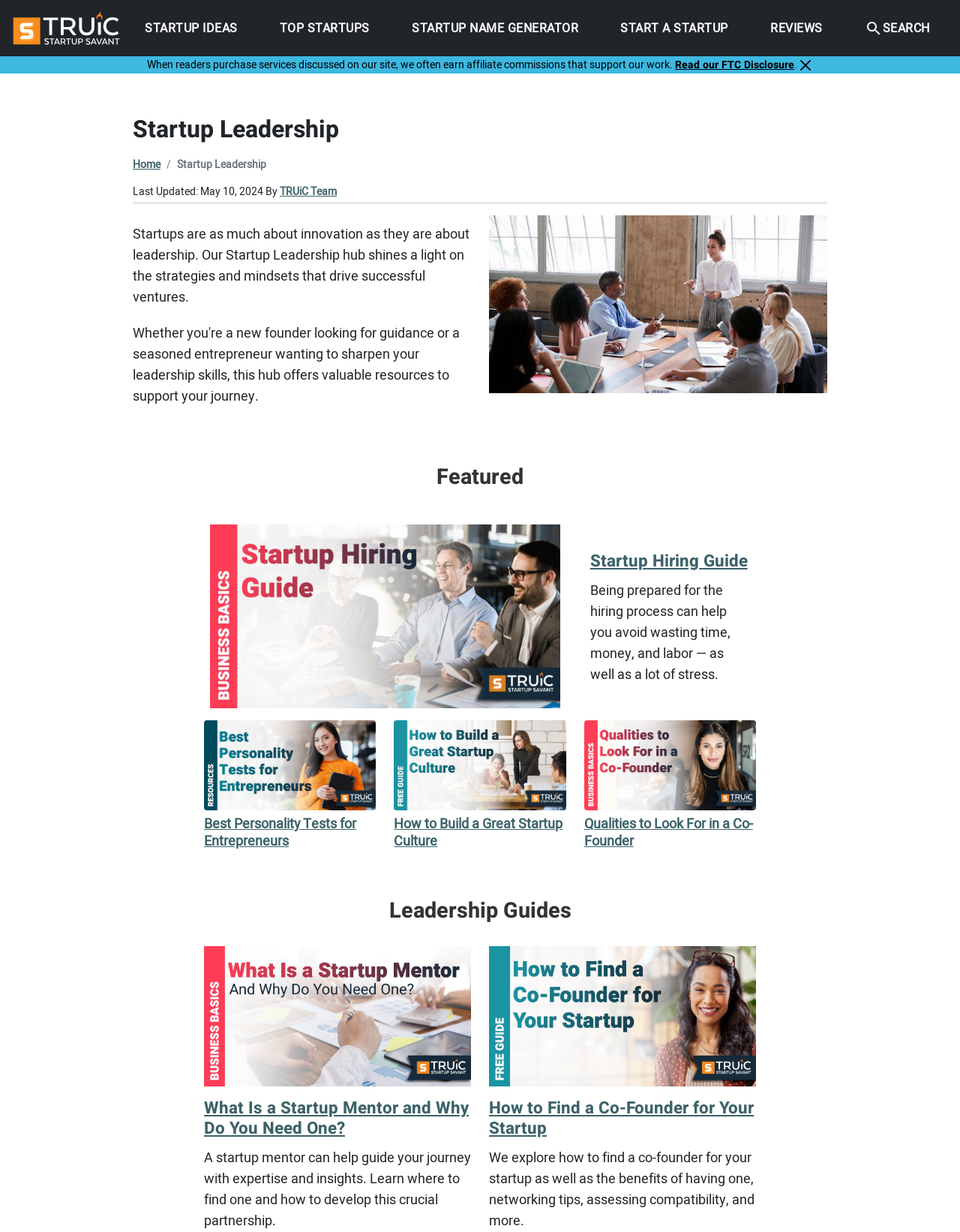Provide the bounding box coordinates for the UI element that is described as: "Startup Ideas".

[0.145, 0.011, 0.254, 0.035]